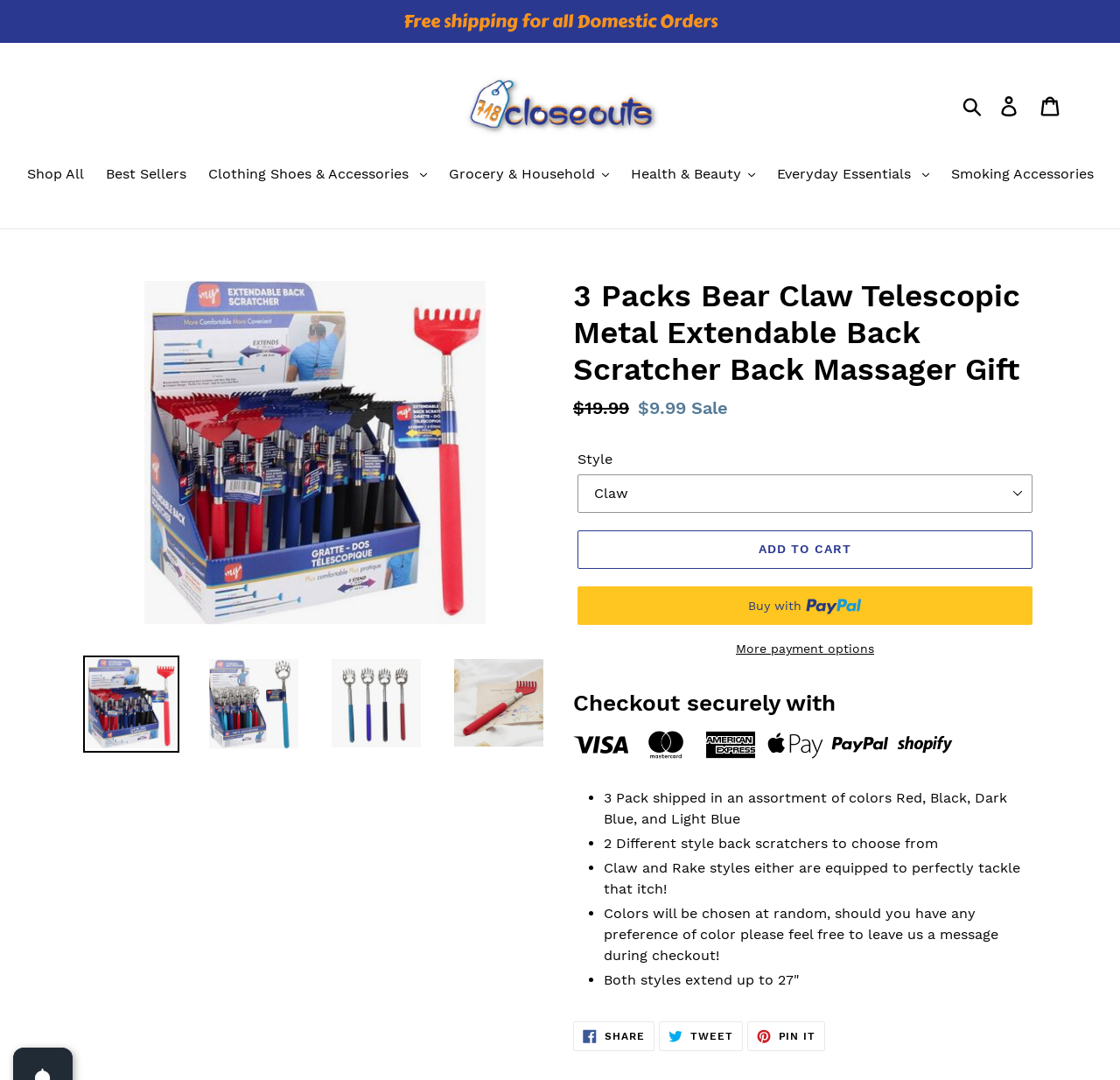Find the bounding box of the UI element described as: "Share Share on Facebook". The bounding box coordinates should be given as four float values between 0 and 1, i.e., [left, top, right, bottom].

[0.512, 0.946, 0.584, 0.974]